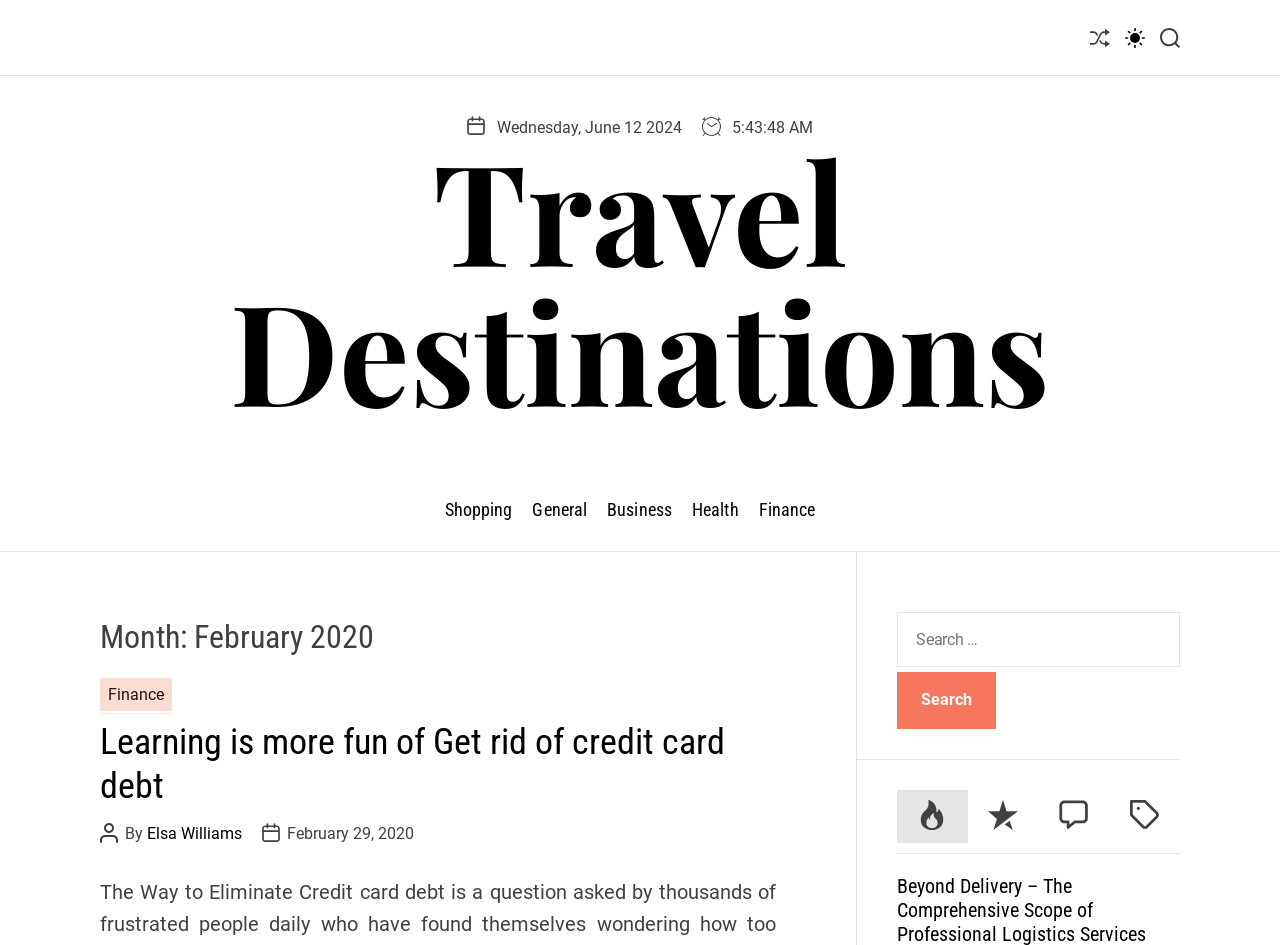What is the author of the article 'Learning is more fun of Get rid of credit card debt'?
Please give a detailed answer to the question using the information shown in the image.

I found the author of the article by looking at the link element with the text 'Elsa Williams' which is located near the StaticText element with the text 'By'. The link element has a bounding box coordinate of [0.115, 0.872, 0.189, 0.892].